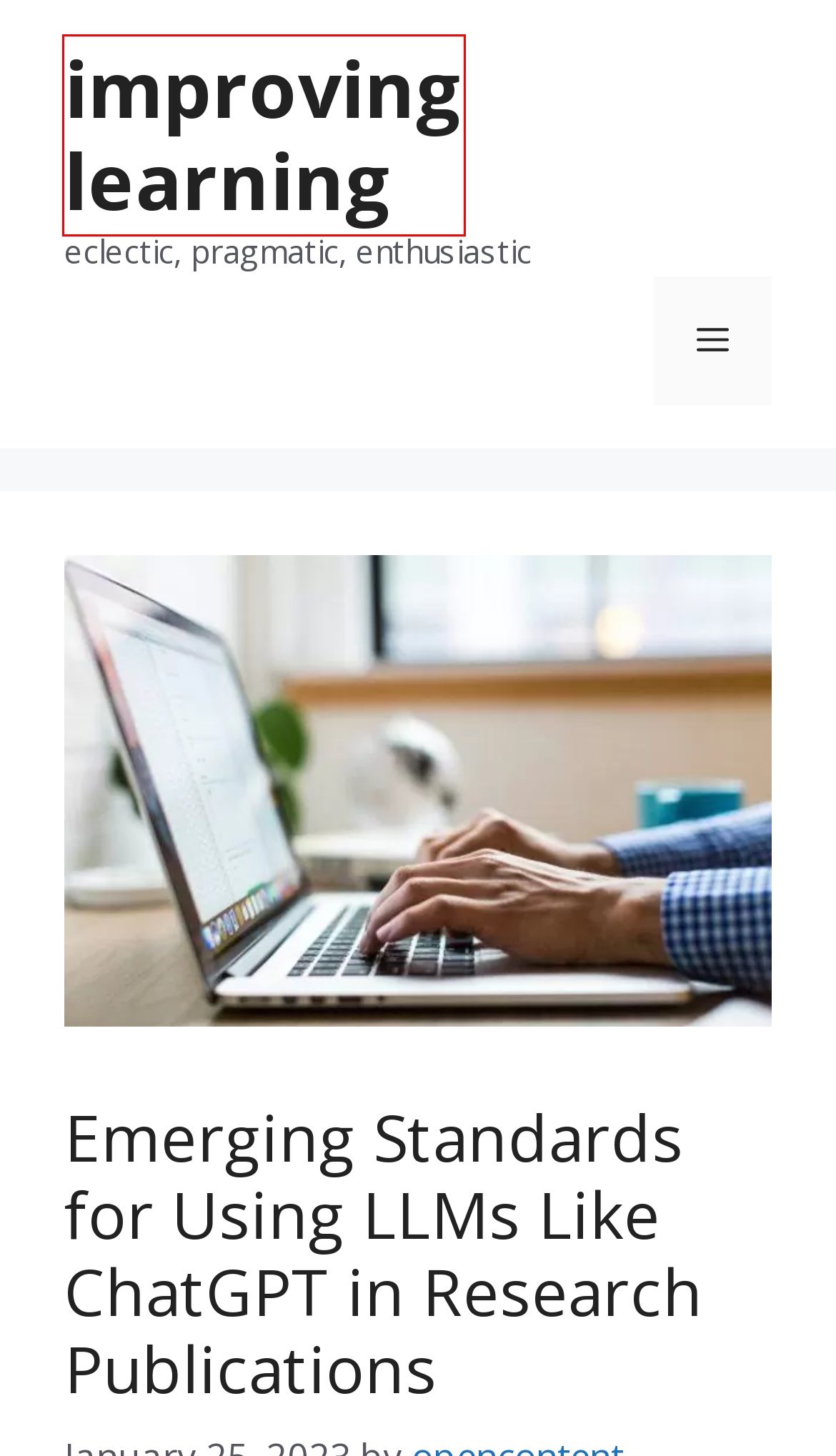Look at the screenshot of a webpage with a red bounding box and select the webpage description that best corresponds to the new page after clicking the element in the red box. Here are the options:
A. research – improving learning
B. opencontent – improving learning
C. improving learning – eclectic, pragmatic, enthusiastic
D. CC BY 4.0 Deed | Attribution 4.0 International
 | Creative Commons
E. artificial intelligence – improving learning
F. AI, Instructional Design, and OER – improving learning
G. GeneratePress - The perfect foundation for your WordPress website.
H. OER / ZTC Advocates Have an AI Problem – improving learning

C